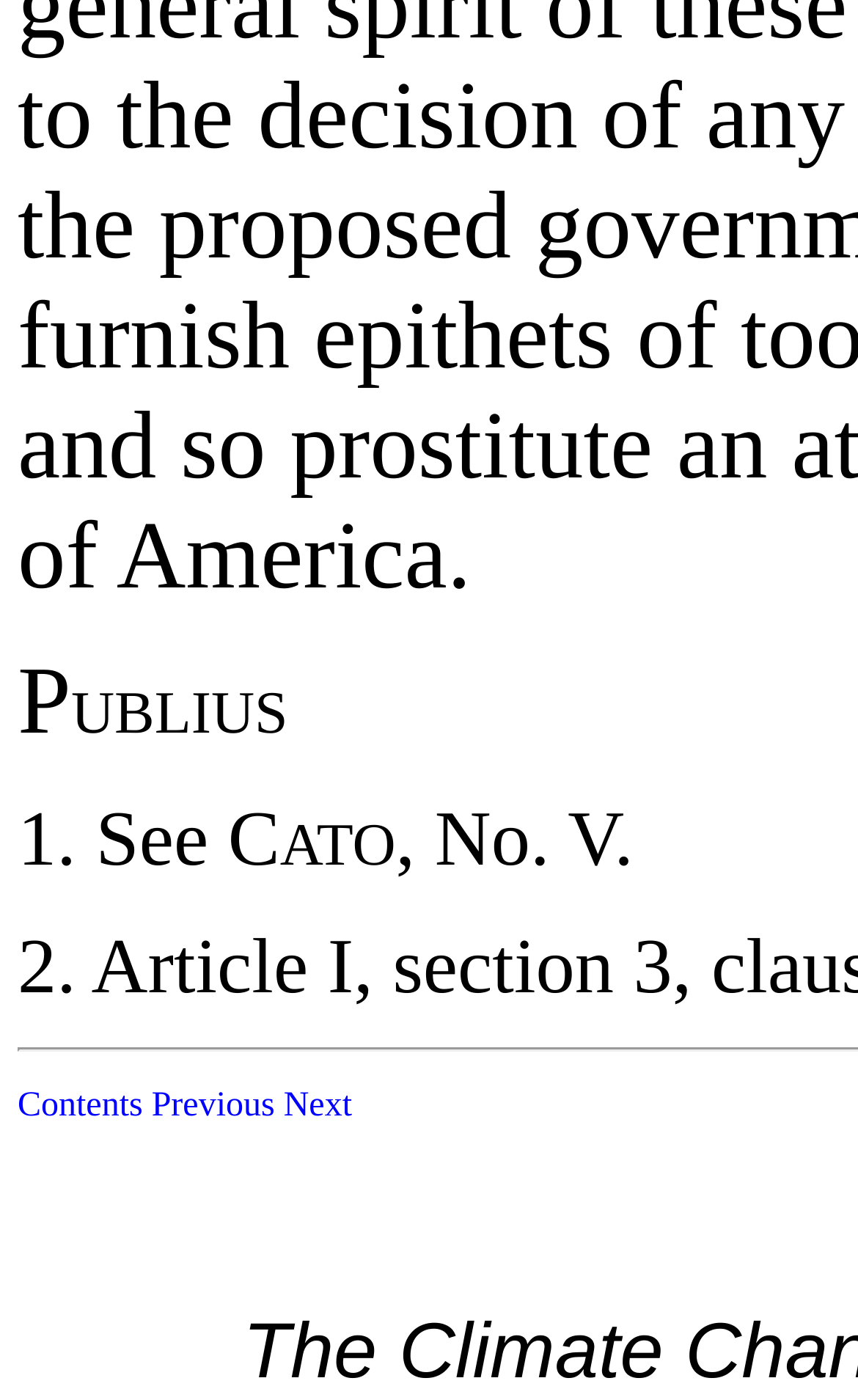Are the links at the bottom of the webpage aligned horizontally? Observe the screenshot and provide a one-word or short phrase answer.

Yes